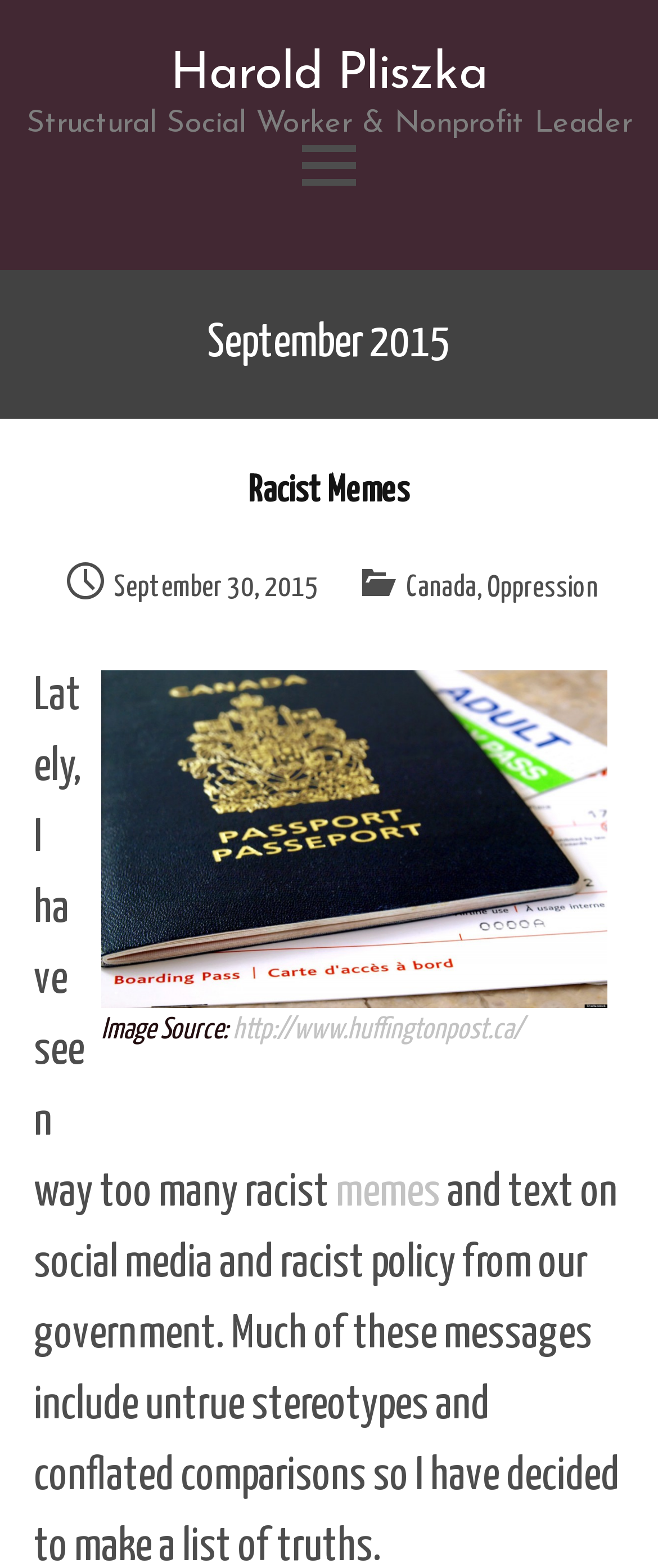Create a detailed description of the webpage's content and layout.

The webpage appears to be a blog post or article from September 2015 by Harold Pliszka, a structural social worker and nonprofit leader. At the top of the page, there is a link to the author's name, followed by a "Skip to content" link. 

Below these links, there is a header section with the title "September 2015" in a prominent position. Underneath this title, there are several links and headings related to the topic of racist memes. One of these links is labeled "Racist Memes" and is positioned near the top of this section. 

To the right of the "Racist Memes" link, there are three more links: one with a calendar icon and the date "September 30, 2015", another with a flag icon and the label "Canada", and a third with the label "Oppression". 

Below these links, there is an image with a caption that reads "Image Source: http://www.huffingtonpost.ca/2012/09/10/passport-rules_n_1870950.html". The image is positioned near the center of the page, with the caption below it. 

To the right of the image, there is a link to the Huffington Post website. Below the image and its caption, there is a block of text that starts with the sentence "Lately, I have seen way too many racist..." and includes a link to the word "memes".